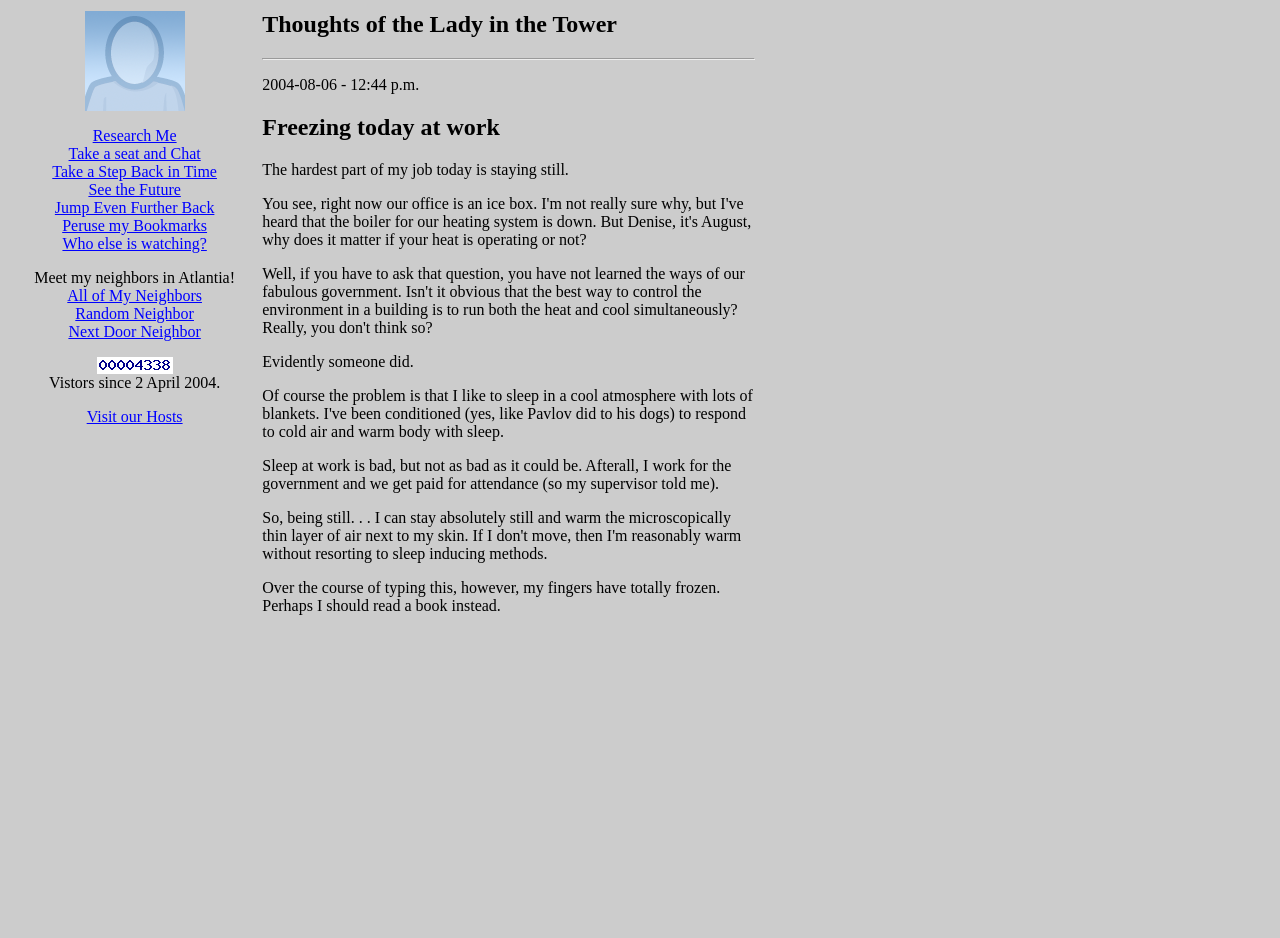What is the problem with the office heating system?
Look at the image and respond with a one-word or short phrase answer.

Boiler is down